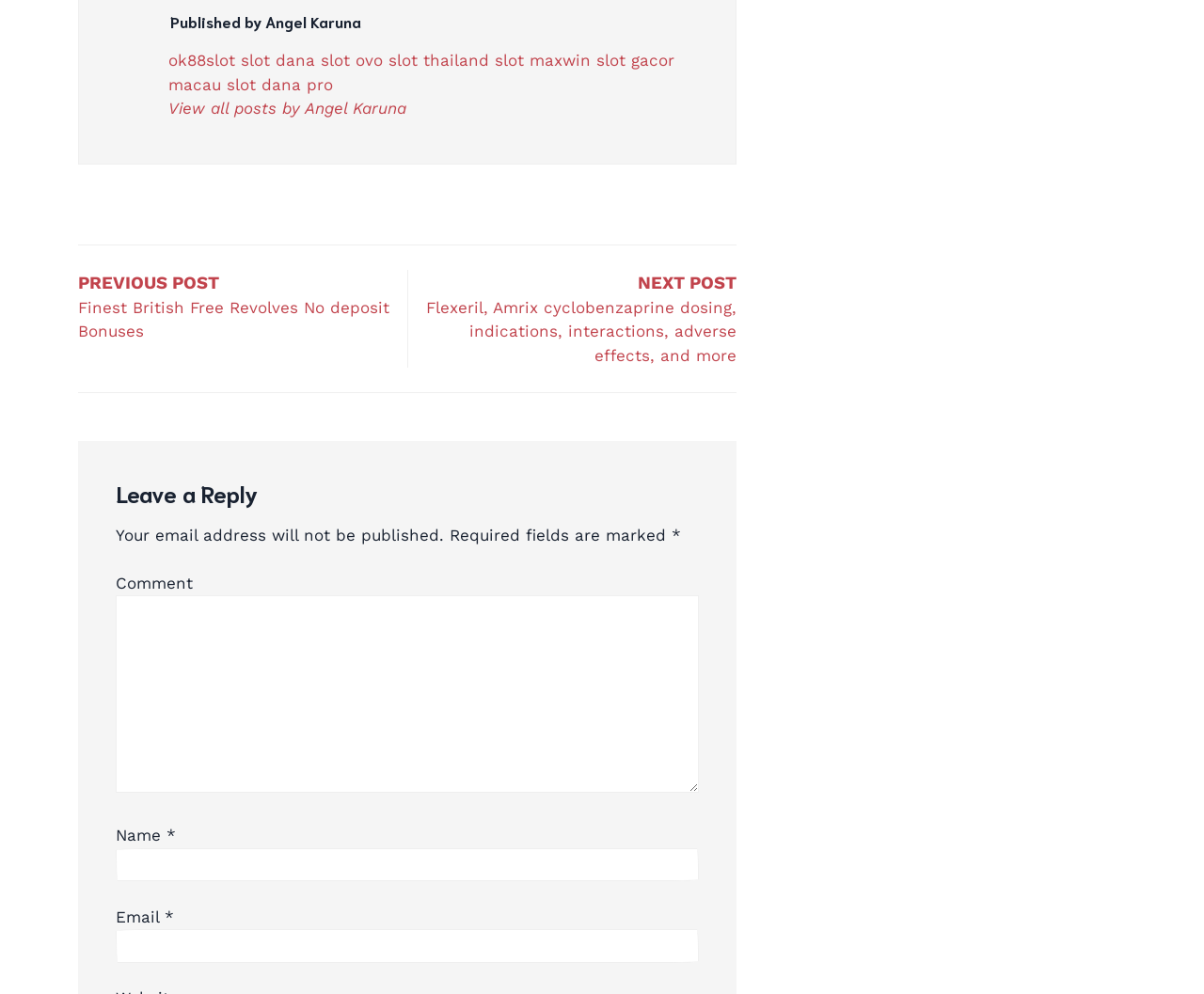What is the purpose of the textbox with the label 'Email *'?
Using the visual information, reply with a single word or short phrase.

To input email address